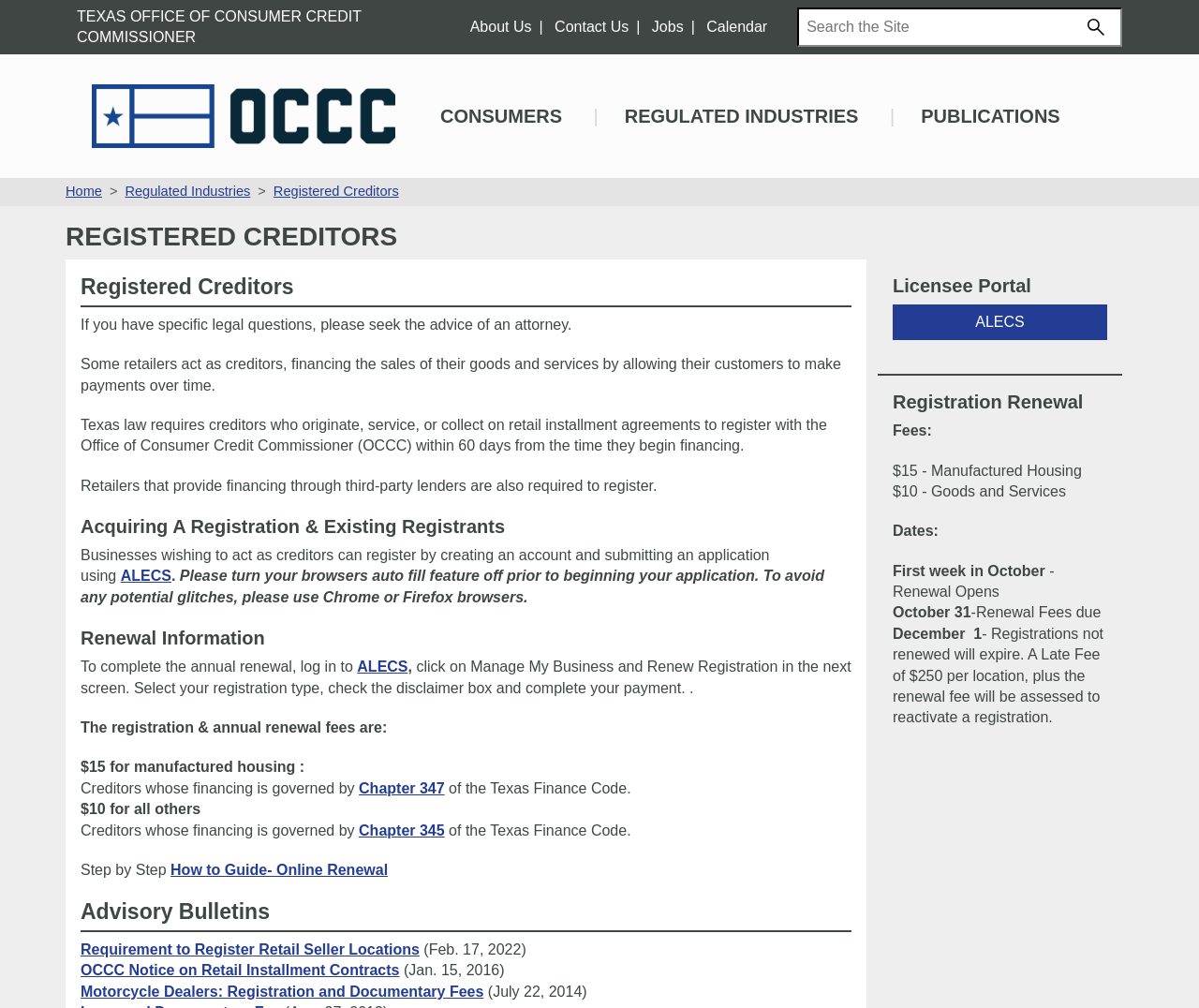Determine the bounding box of the UI element mentioned here: "Home". The coordinates must be in the format [left, top, right, bottom] with values ranging from 0 to 1.

[0.055, 0.182, 0.085, 0.197]